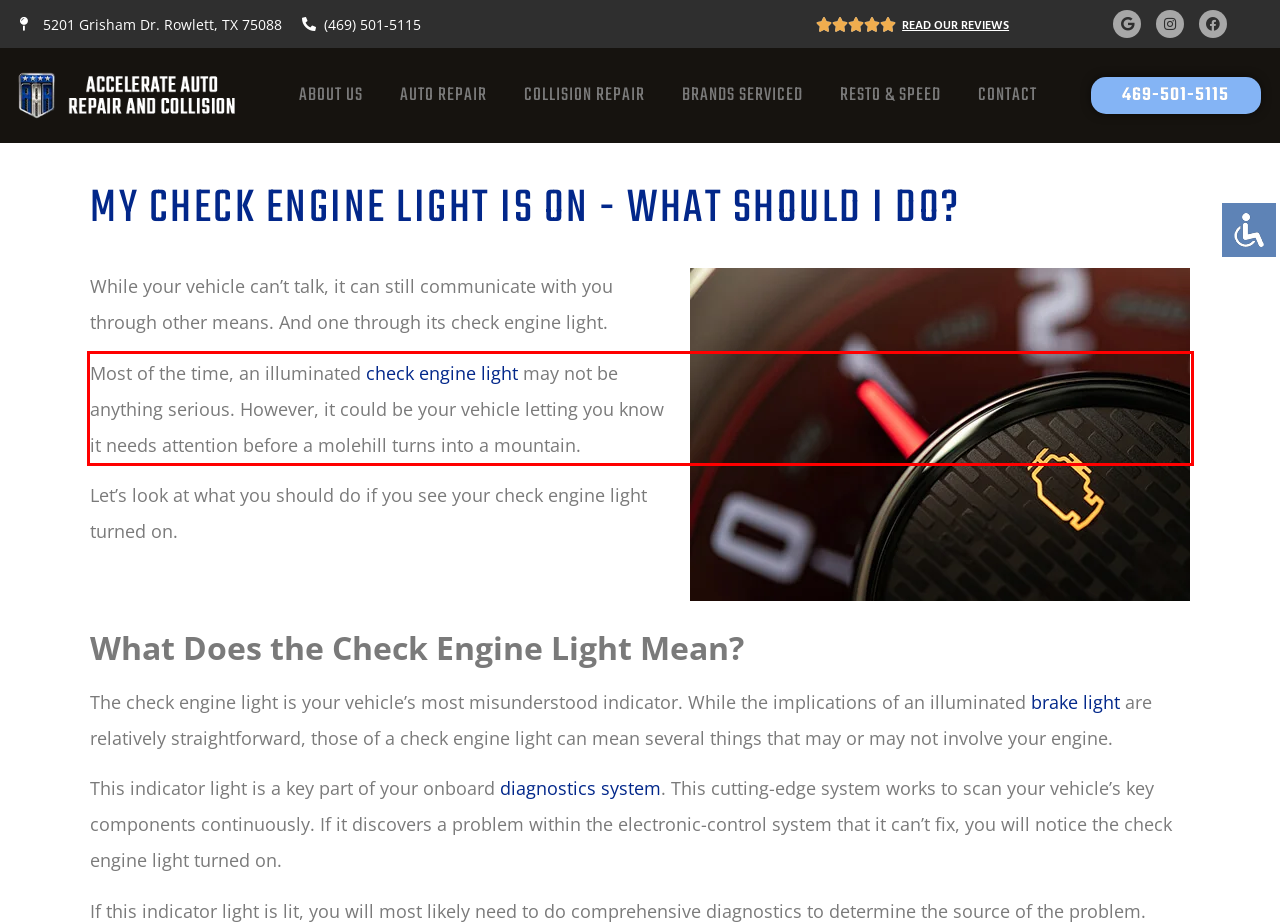You are provided with a screenshot of a webpage that includes a red bounding box. Extract and generate the text content found within the red bounding box.

Most of the time, an illuminated check engine light may not be anything serious. However, it could be your vehicle letting you know it needs attention before a molehill turns into a mountain.